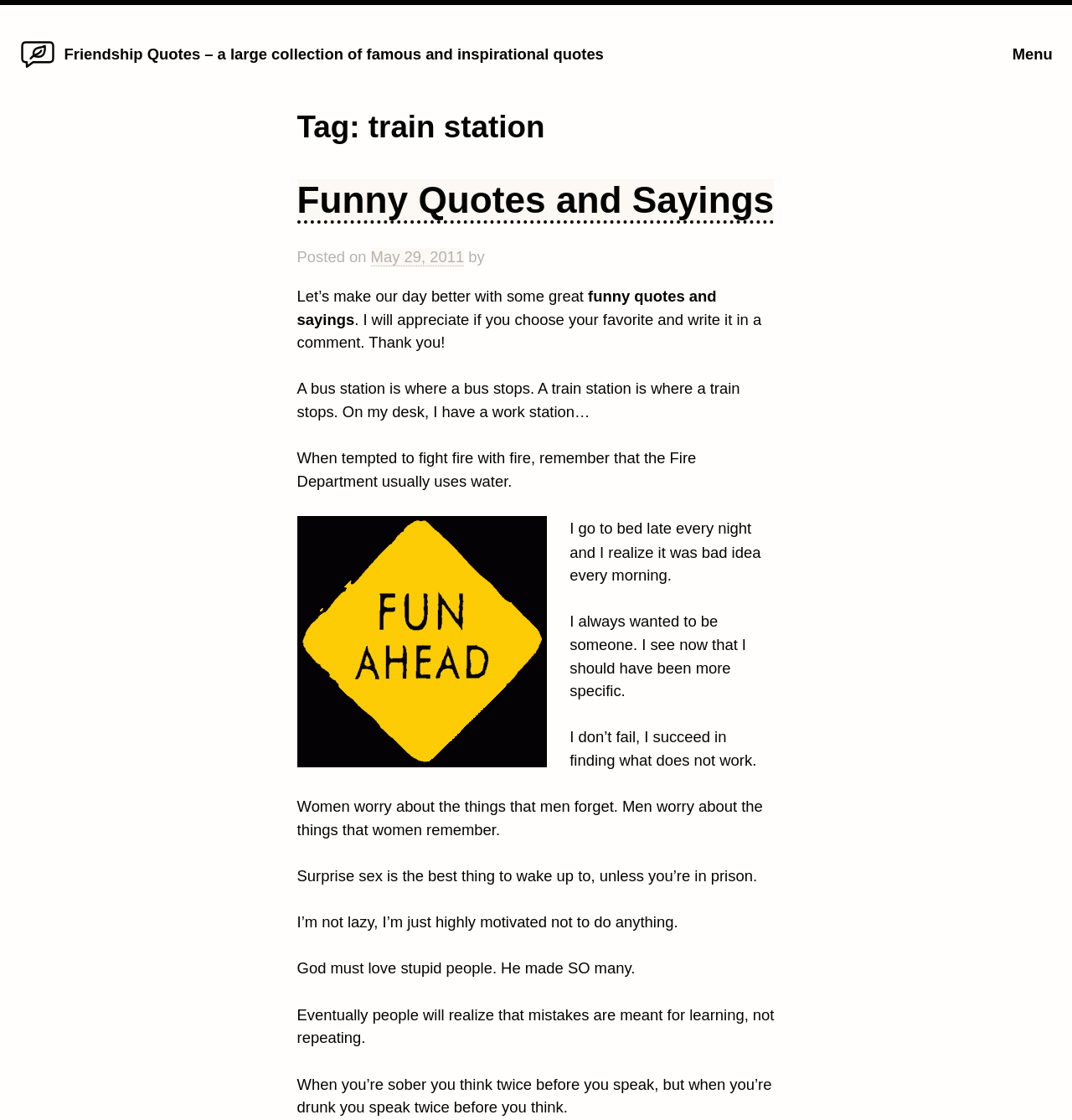Is there an image related to 'work station' on this webpage?
Provide an in-depth answer to the question, covering all aspects.

After examining the webpage content, I can see that there is an image related to 'work station' in the quote 'A bus station is where a bus stops. A train station is where a train stops. On my desk, I have a work station…'.